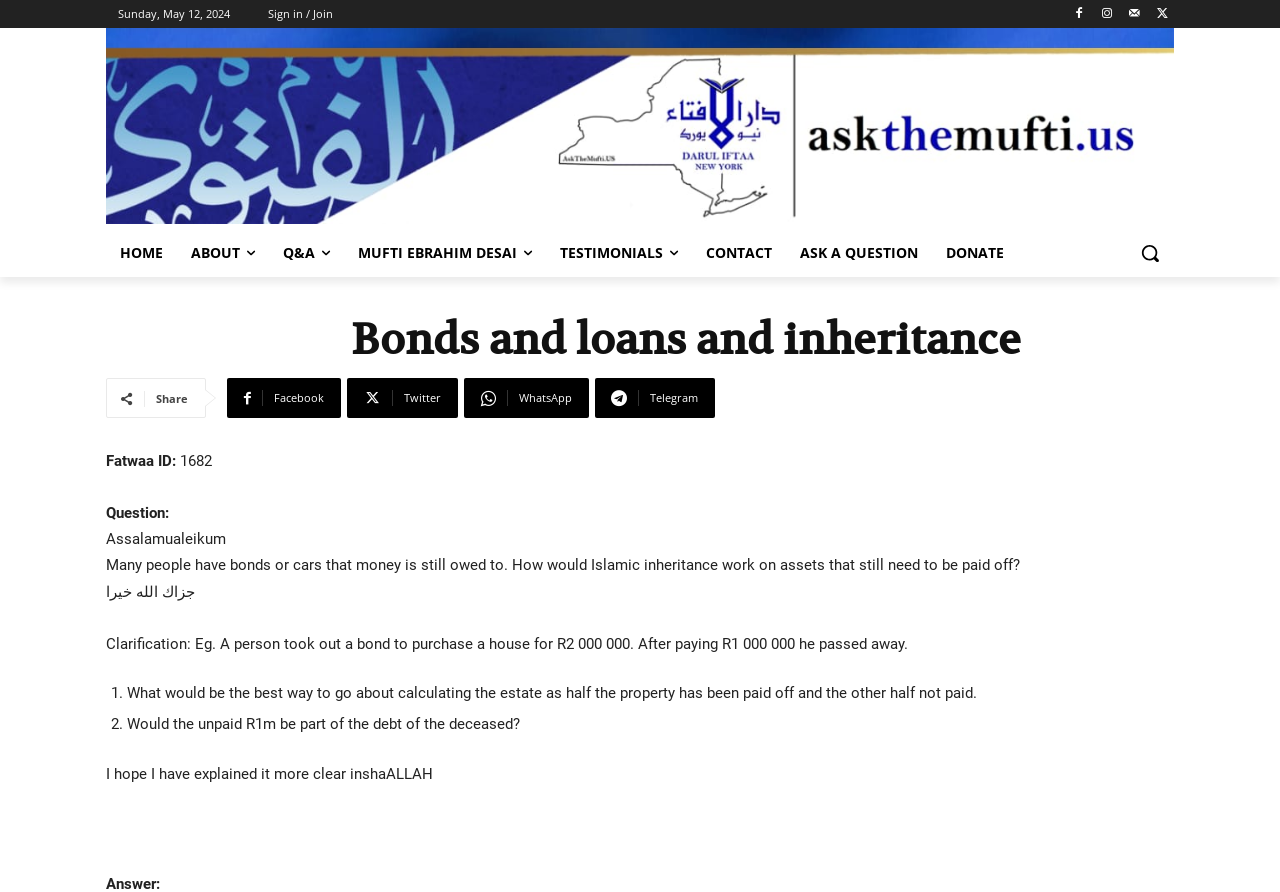Respond with a single word or short phrase to the following question: 
How many social media links are available?

4